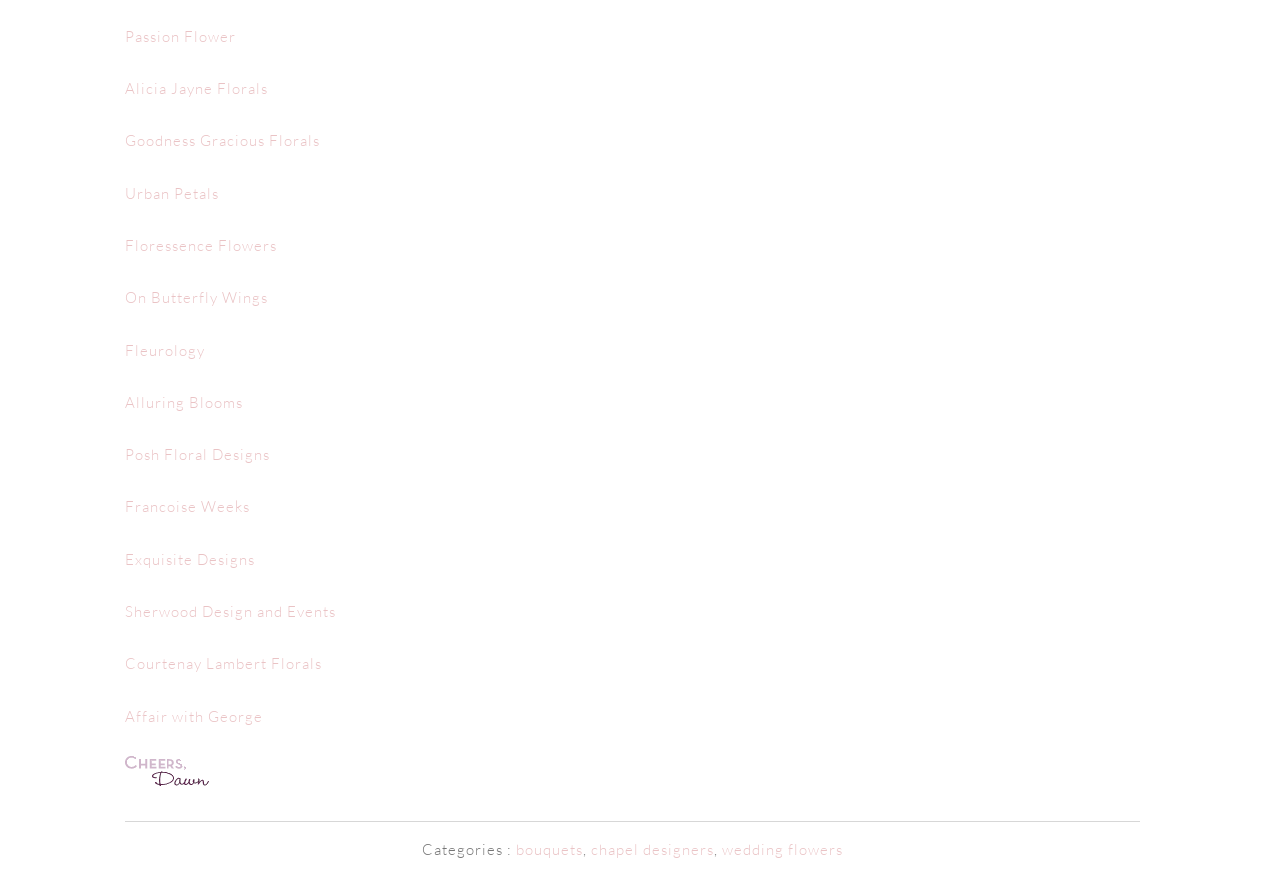Provide a short answer to the following question with just one word or phrase: What is the purpose of the webpage?

List florists